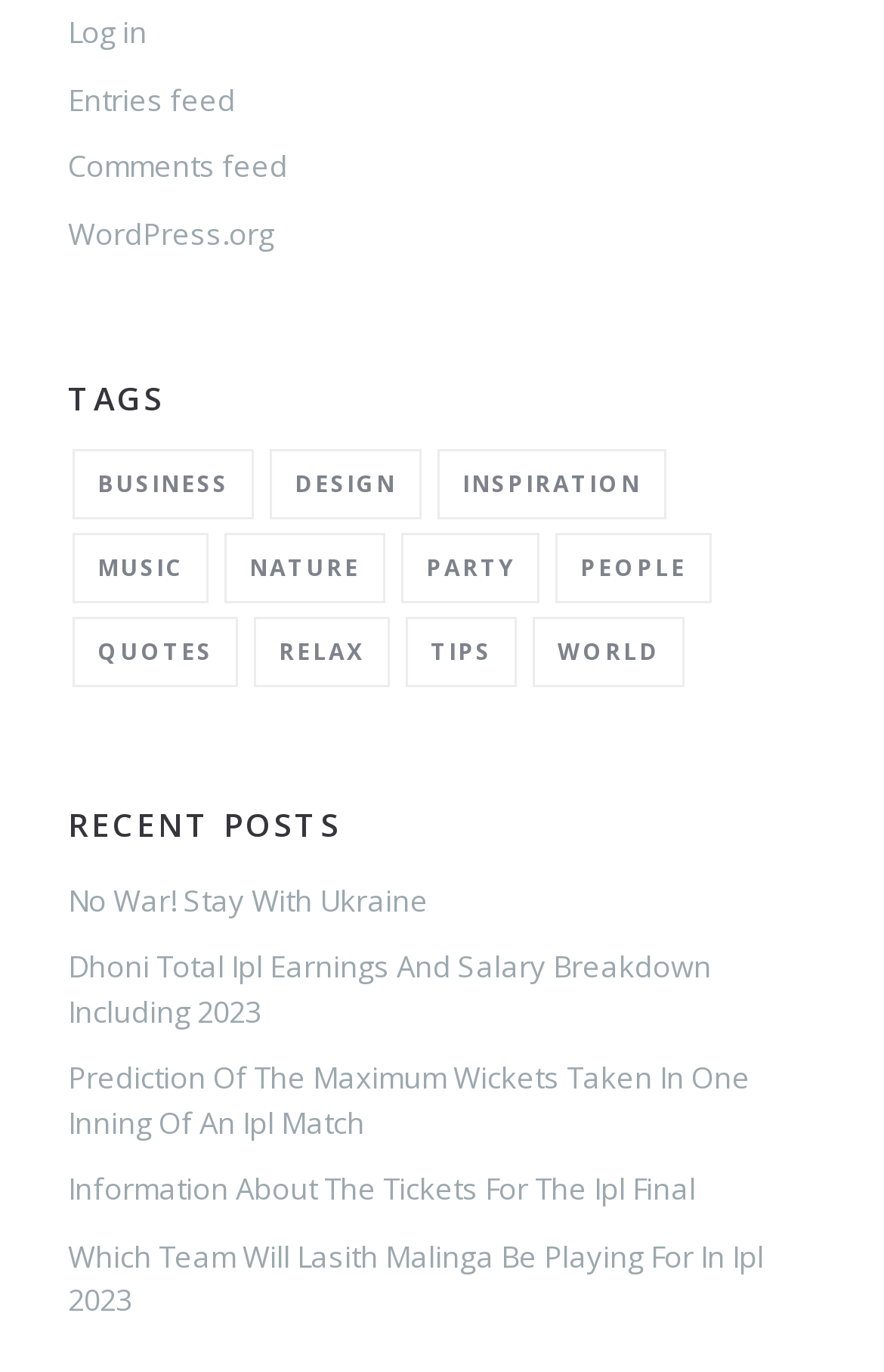What is the category with the most items? From the image, respond with a single word or brief phrase.

Relax